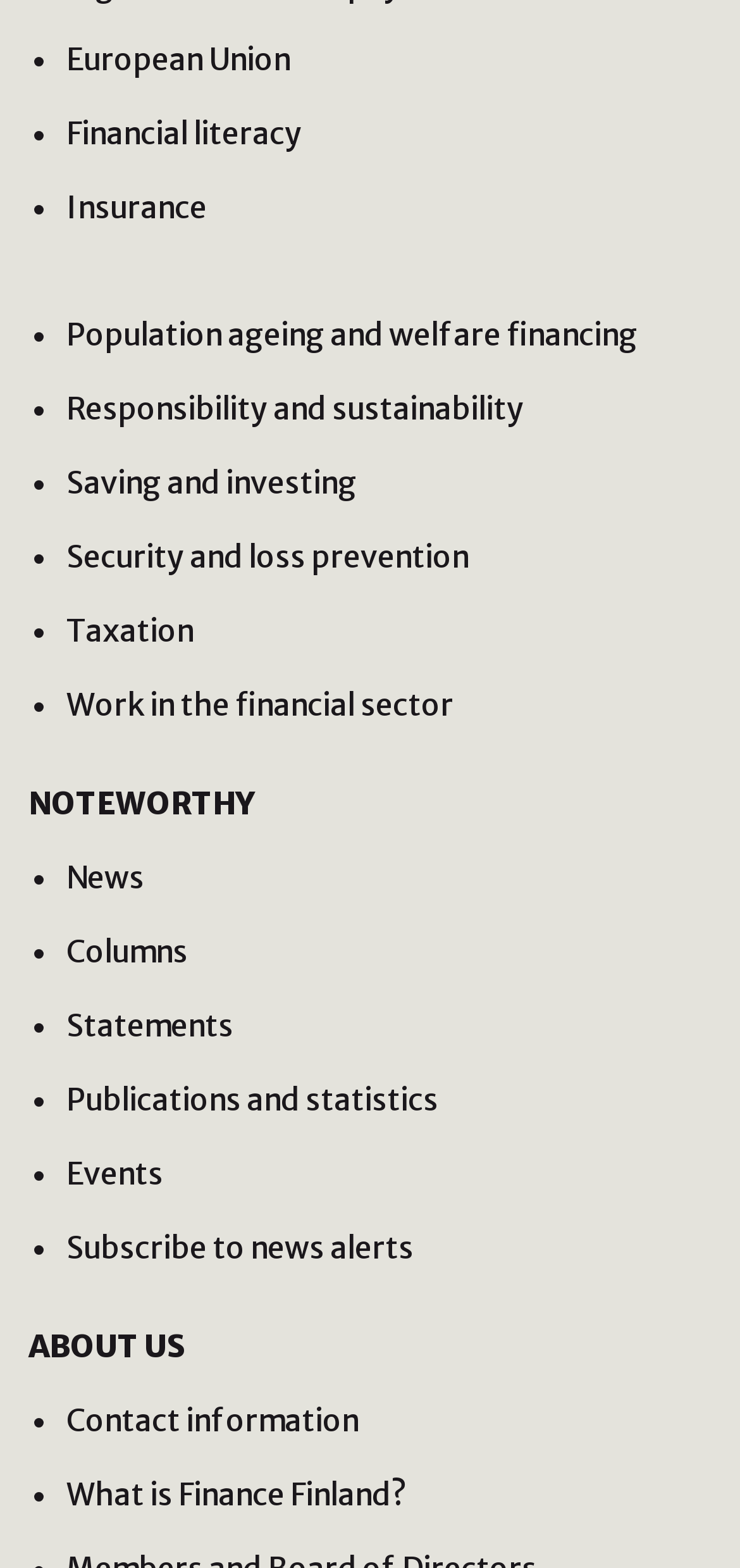Identify the bounding box coordinates of the section that should be clicked to achieve the task described: "Click on European Union".

[0.09, 0.025, 0.392, 0.049]